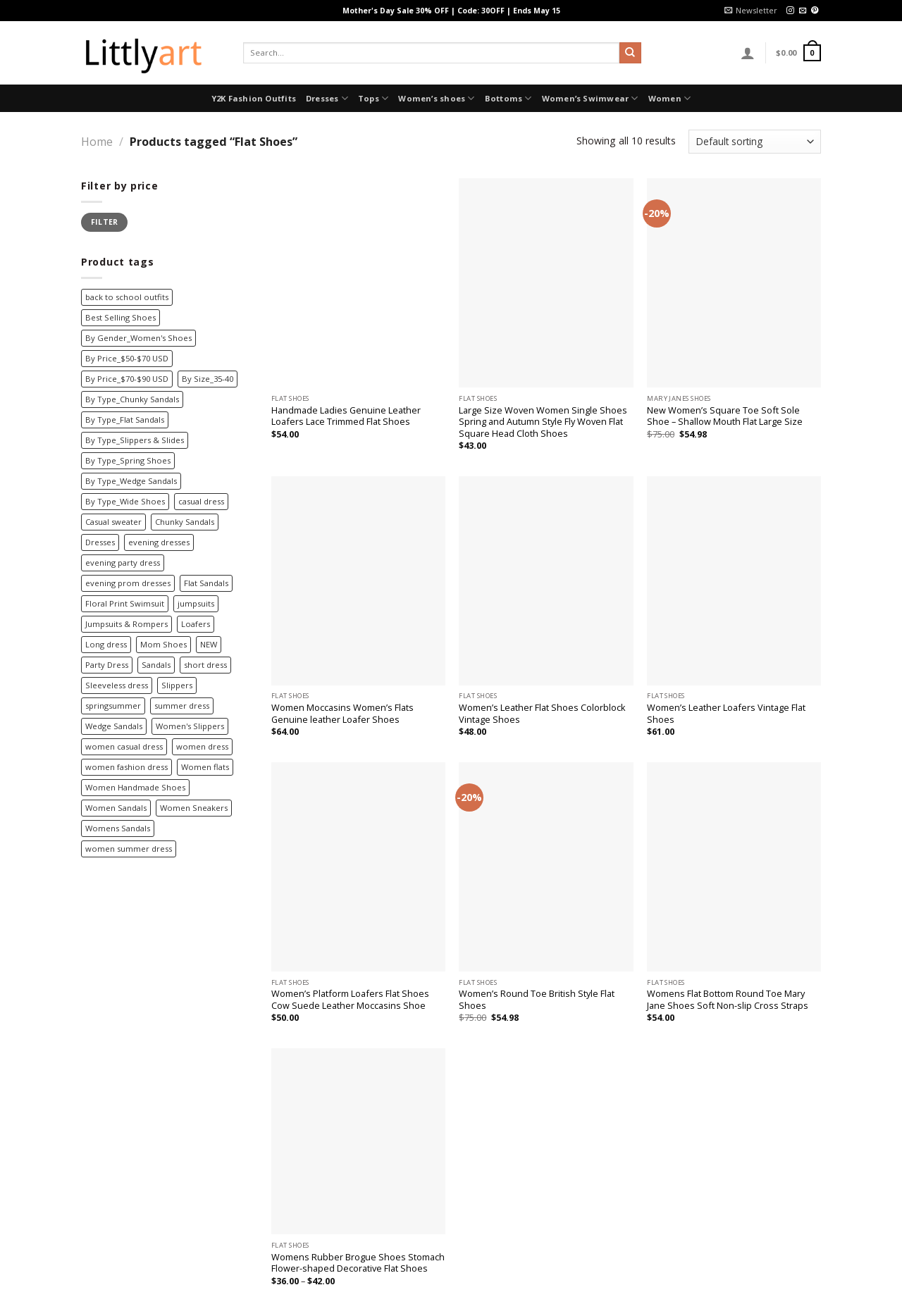Give a one-word or phrase response to the following question: What is the current shop order?

Not specified